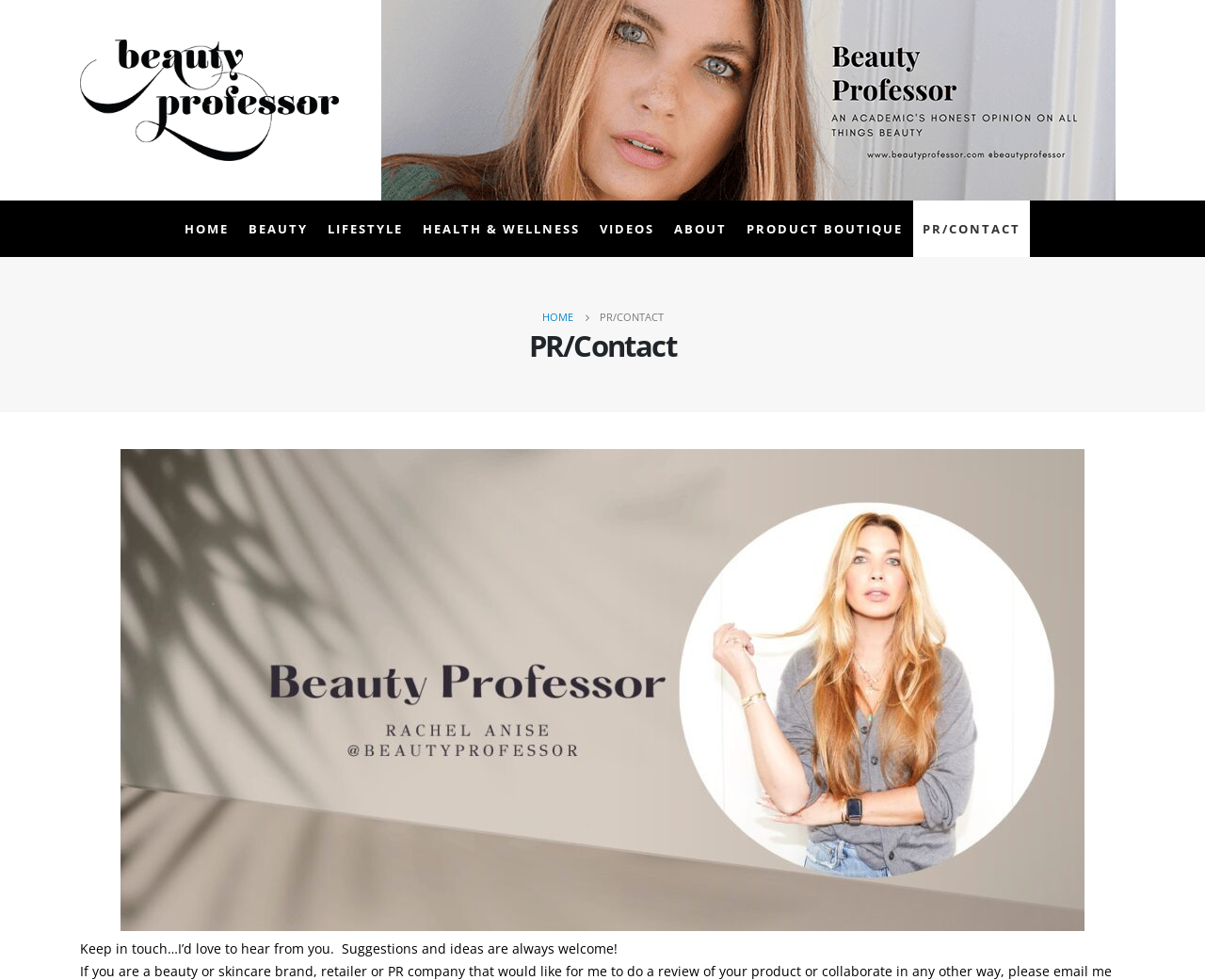Please provide a one-word or short phrase answer to the question:
How many main categories are there in the navigation menu?

6